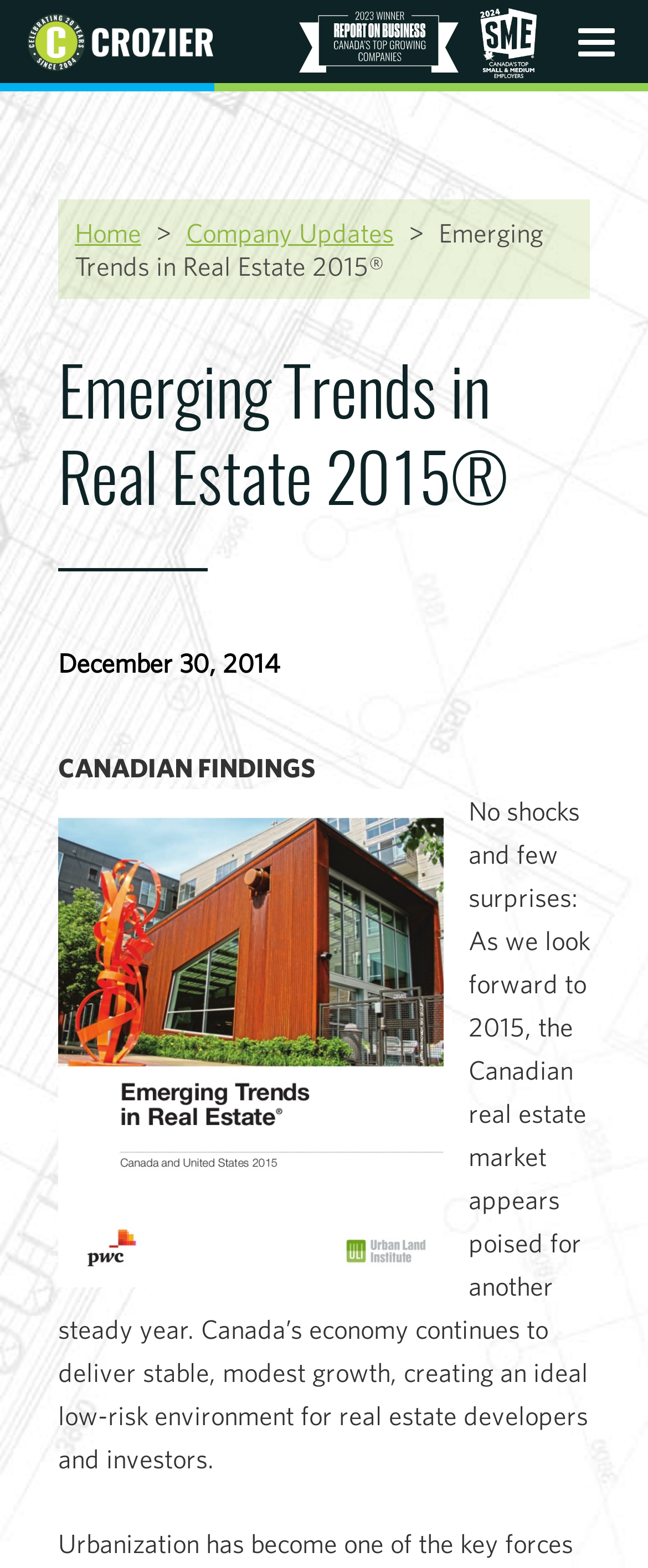Determine the bounding box coordinates of the region to click in order to accomplish the following instruction: "Click the 'Home' link". Provide the coordinates as four float numbers between 0 and 1, specifically [left, top, right, bottom].

[0.115, 0.139, 0.218, 0.158]